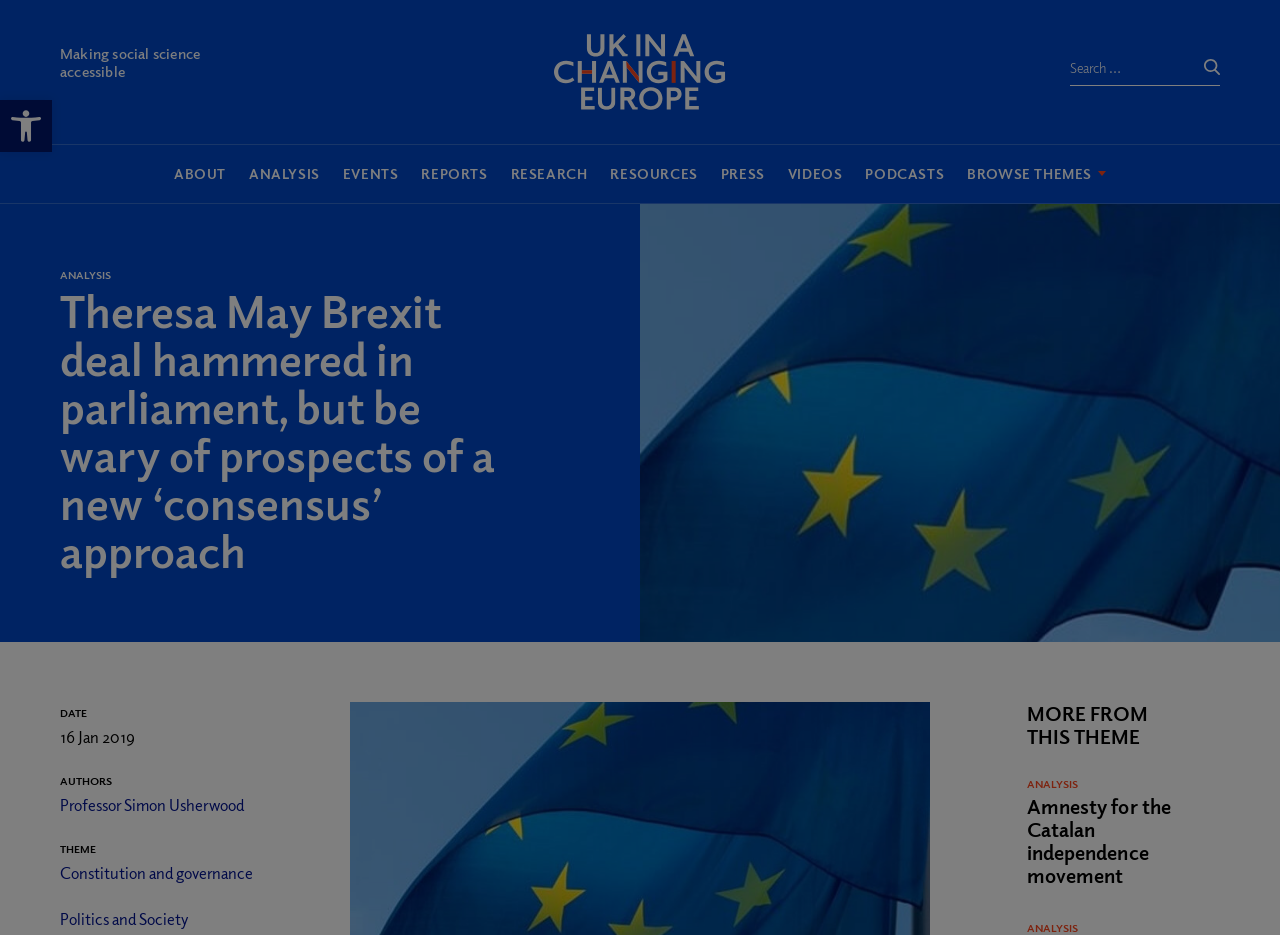Bounding box coordinates are given in the format (top-left x, top-left y, bottom-right x, bottom-right y). All values should be floating point numbers between 0 and 1. Provide the bounding box coordinate for the UI element described as: Browse themes

[0.756, 0.176, 0.864, 0.195]